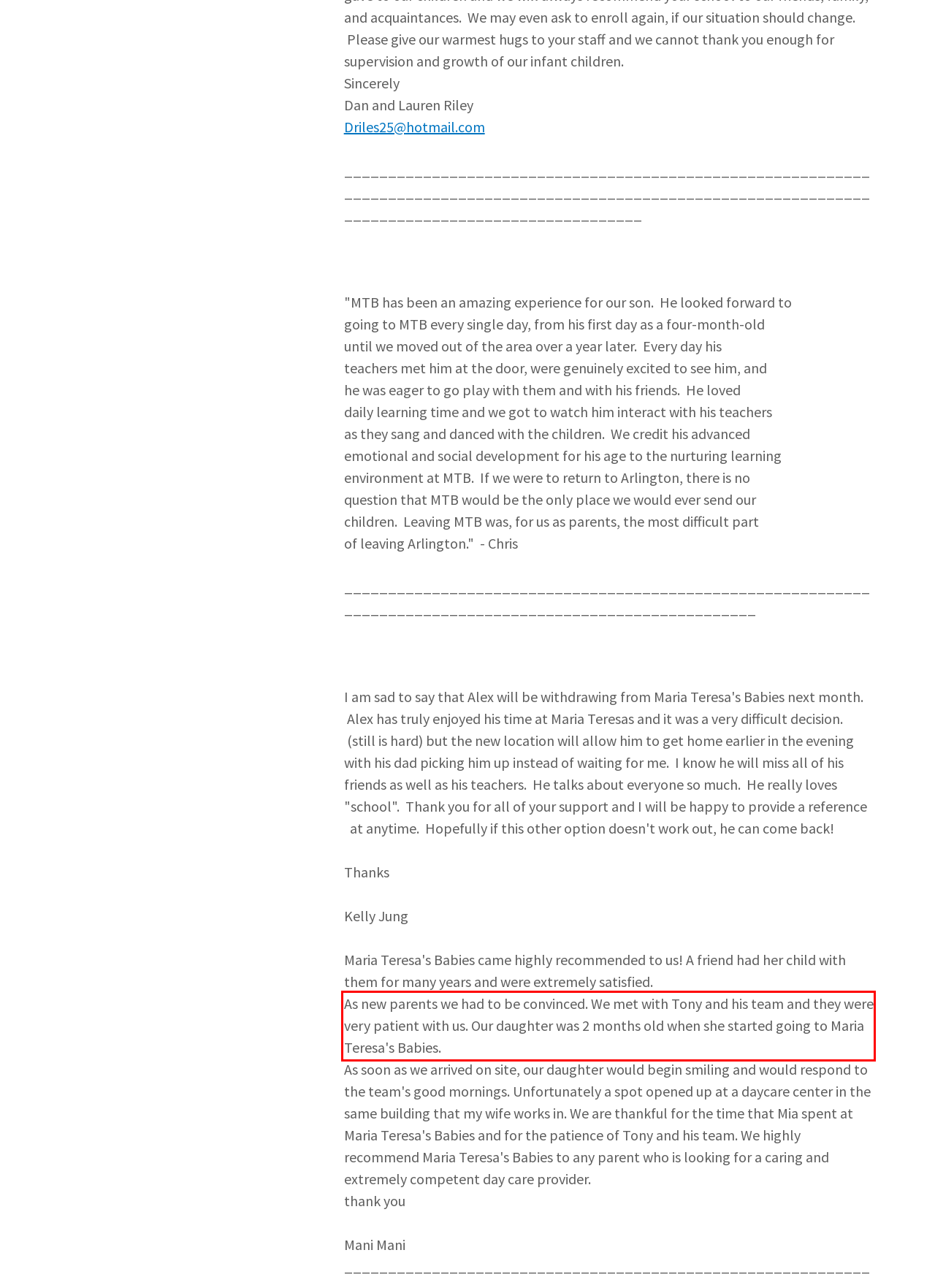Identify the text inside the red bounding box on the provided webpage screenshot by performing OCR.

As new parents we had to be convinced. We met with Tony and his team and they were very patient with us. Our daughter was 2 months old when she started going to Maria Teresa's Babies.